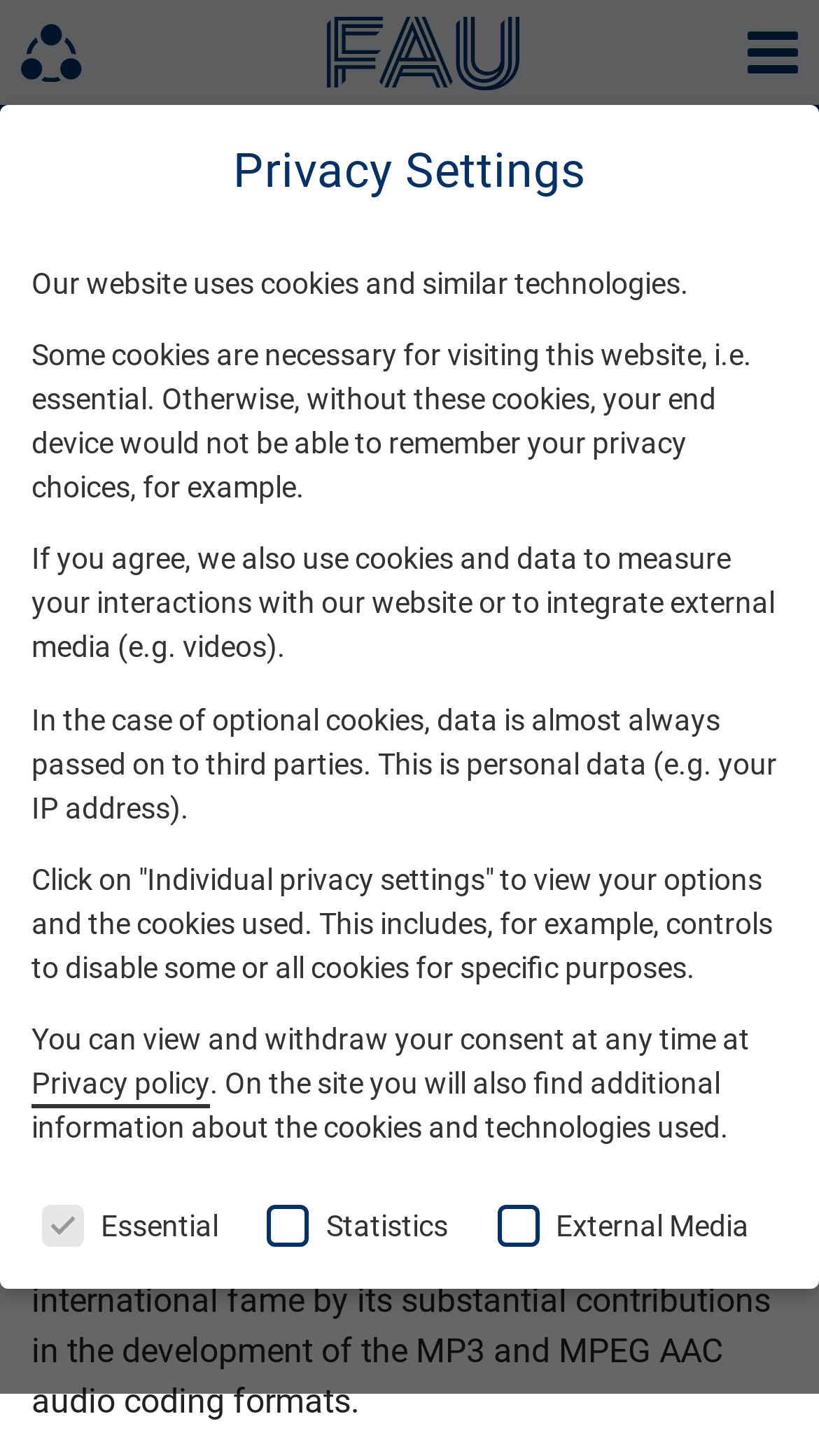Examine the image and give a thorough answer to the following question:
What is the name of the institute founded in 1985?

The answer can be found in the StaticText element with the text 'Founded in 1985, the Fraunhofer Institute for Integrated Circuits IIS in Erlangen is currently the largest of the Fraunhofer institutes.'. This text provides information about the name of the institute founded in 1985.